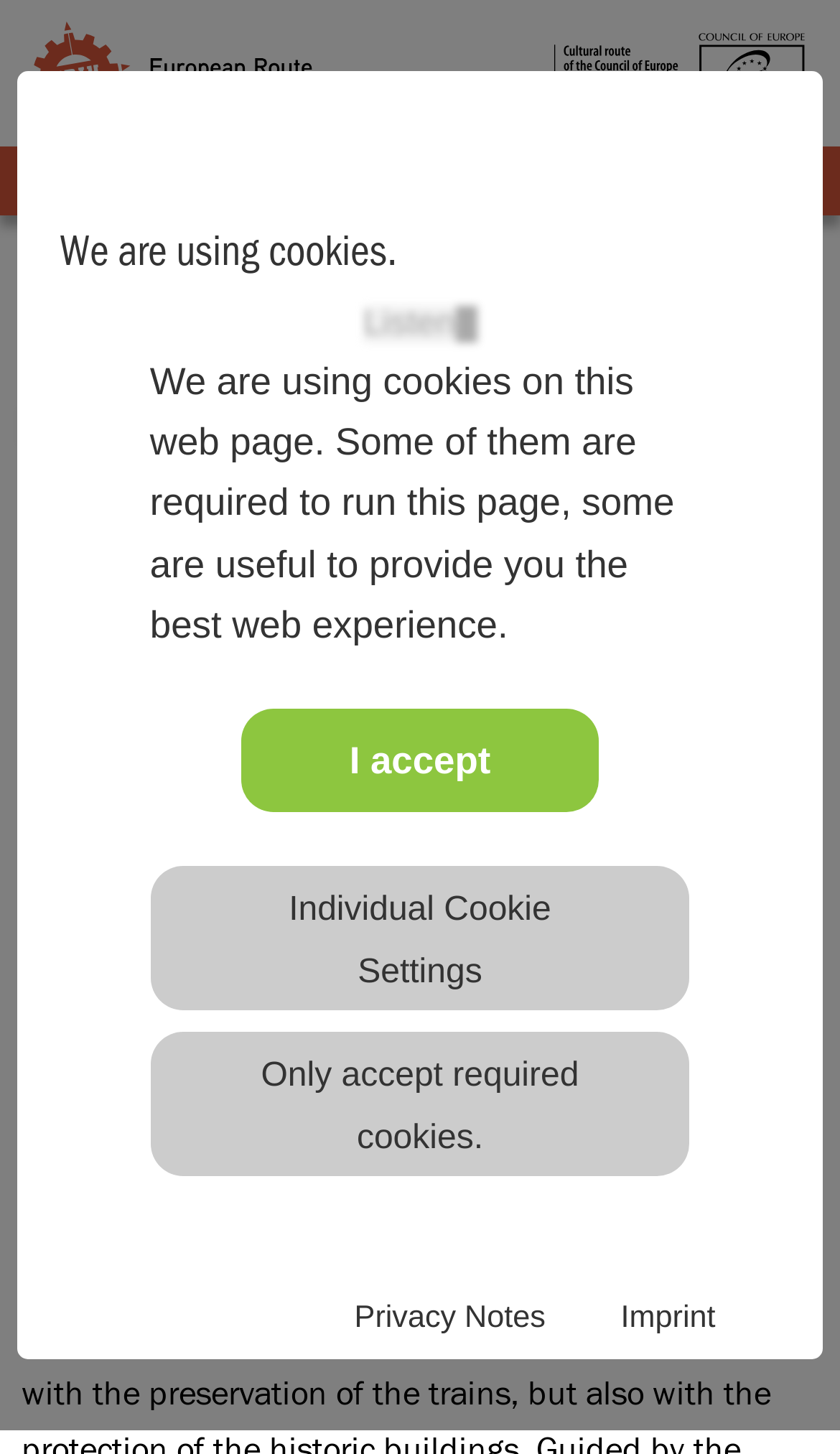Until when was the Schöneweide railway depot in operation? Please answer the question using a single word or phrase based on the image.

1994